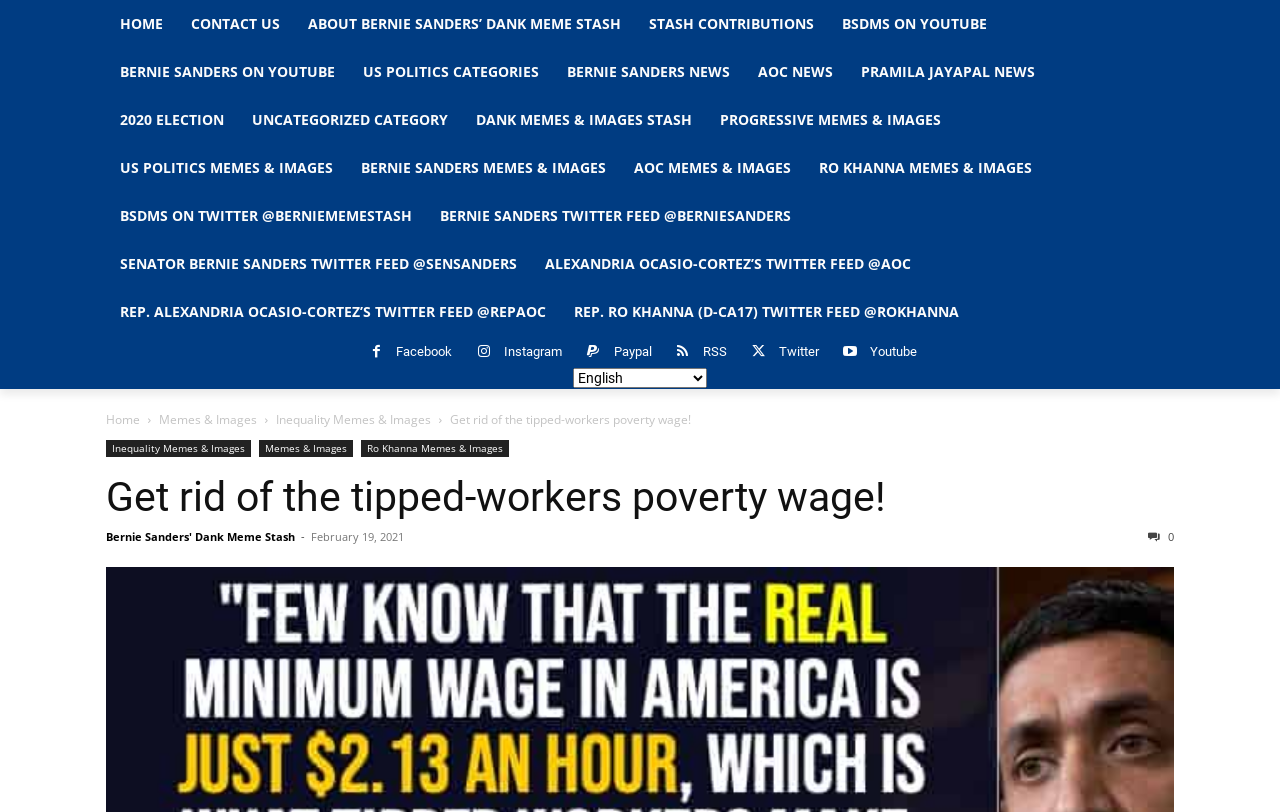Could you specify the bounding box coordinates for the clickable section to complete the following instruction: "Follow Bernie Sanders on Twitter"?

[0.333, 0.236, 0.629, 0.296]